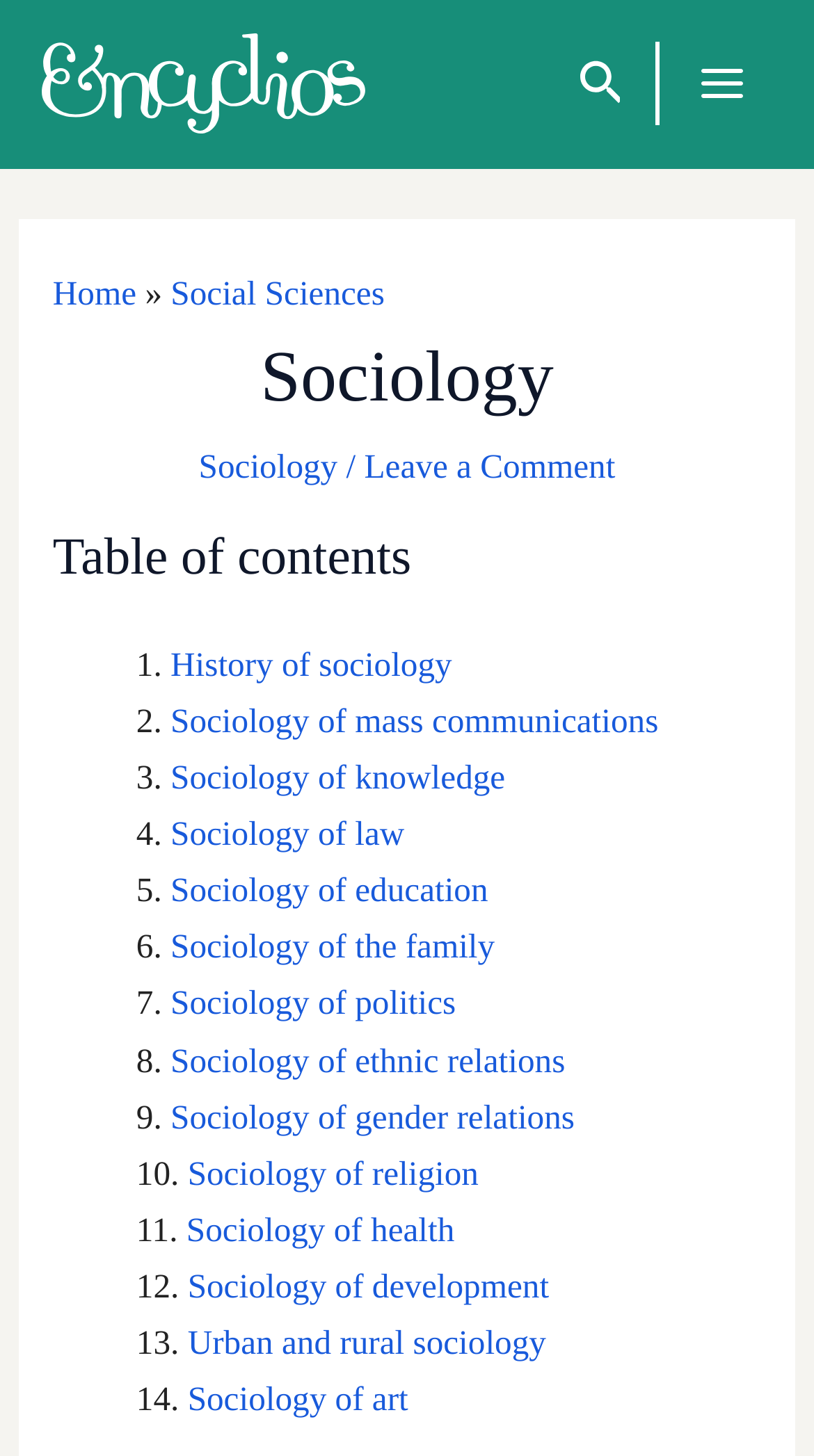Provide a comprehensive caption for the webpage.

The webpage is about sociology, with a focus on the study of groups and group interactions, societies, and social interactions. At the top left corner, there is a link to "Encyclios" accompanied by an image. On the top right corner, there is a search icon link with an image. Next to it, there is a "Main Menu" button.

Below the top section, there is a navigation bar with breadcrumbs, showing the path "Home » Social Sciences » Sociology". Above the main content, there is a header section with a heading "Sociology" and links to "Sociology" and "Leave a Comment".

The main content is organized under a "Table of contents" heading, with 12 links to various subtopics in sociology, including "History of sociology", "Sociology of mass communications", "Sociology of knowledge", and others. These links are arranged in a vertical list, taking up most of the page.